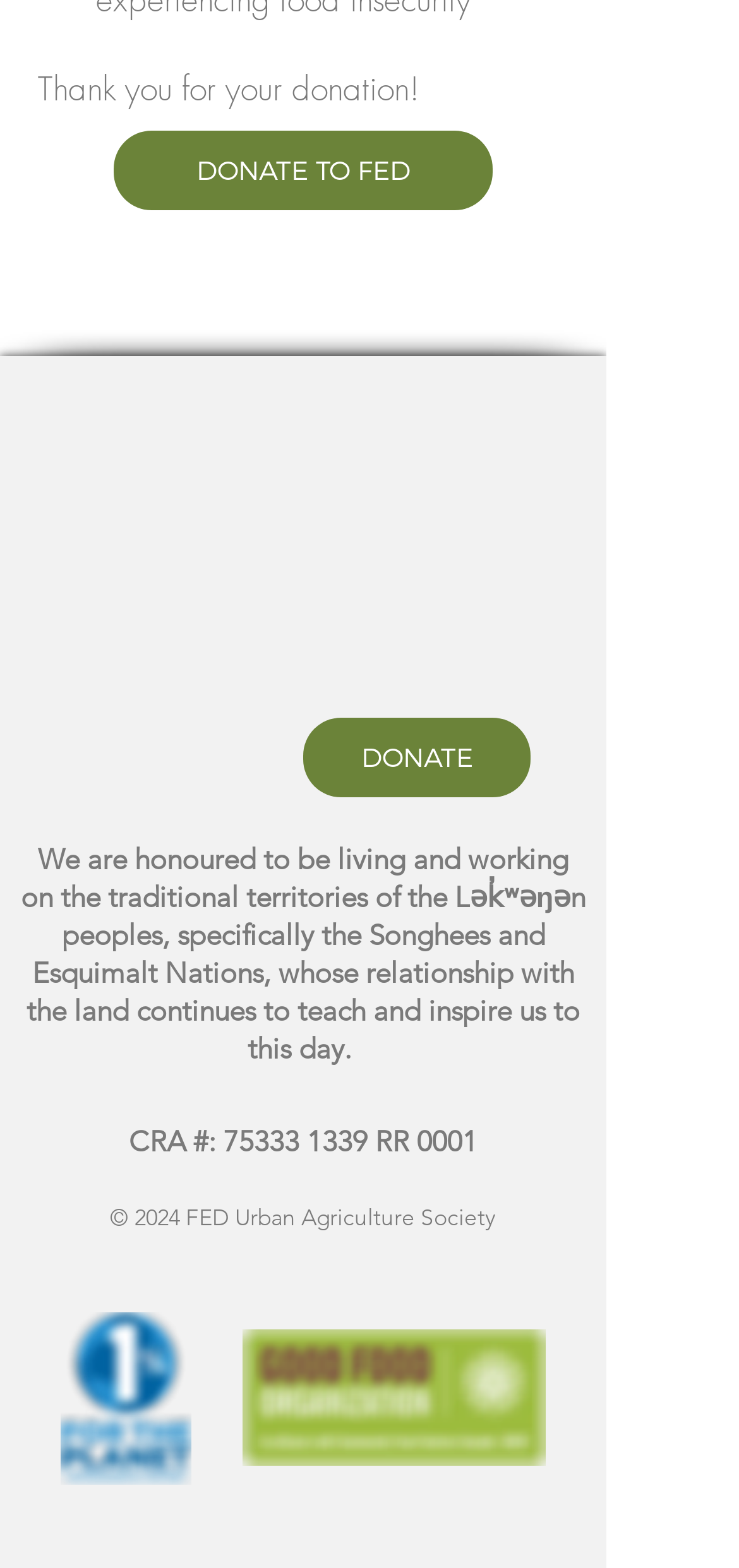Extract the bounding box coordinates for the UI element described by the text: "DONATE". The coordinates should be in the form of [left, top, right, bottom] with values between 0 and 1.

[0.41, 0.458, 0.718, 0.509]